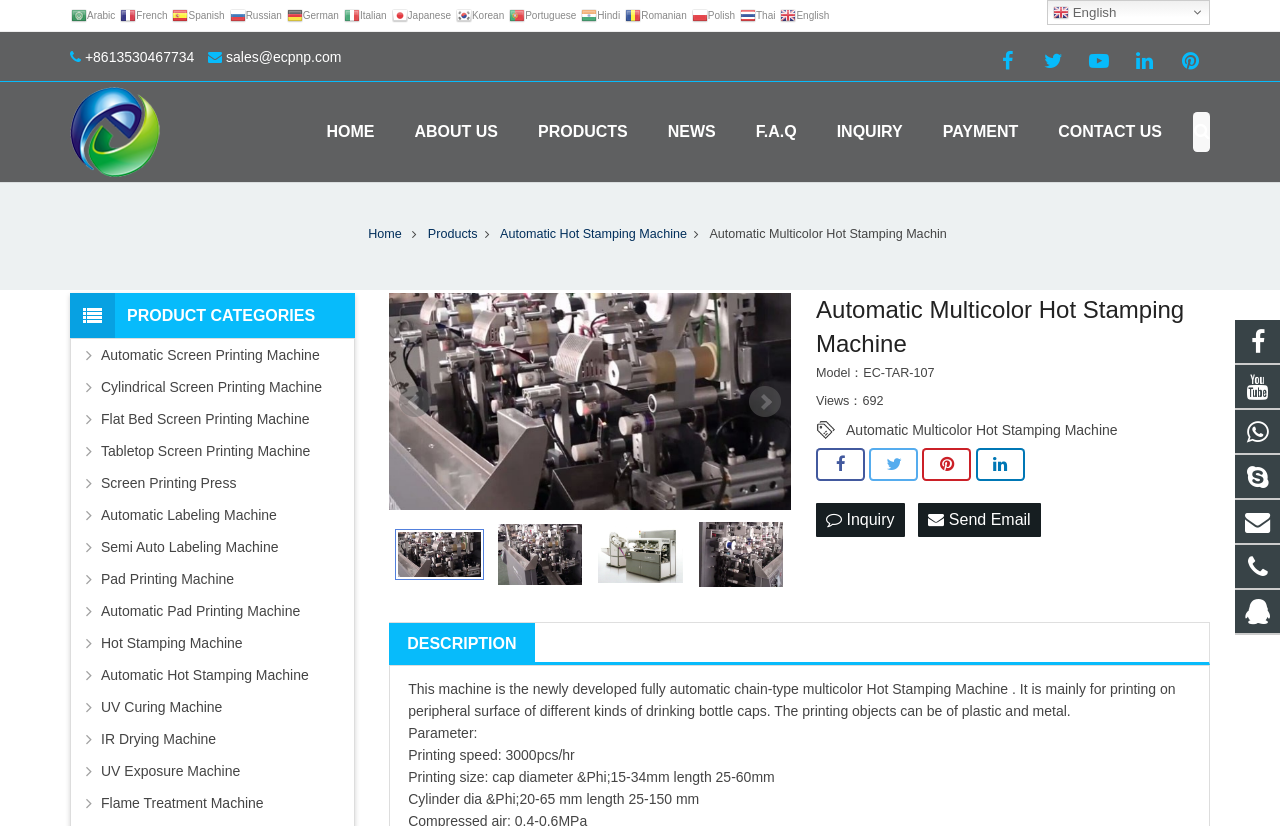Please find the bounding box coordinates of the clickable region needed to complete the following instruction: "Click the English language option". The bounding box coordinates must consist of four float numbers between 0 and 1, i.e., [left, top, right, bottom].

[0.609, 0.012, 0.651, 0.025]